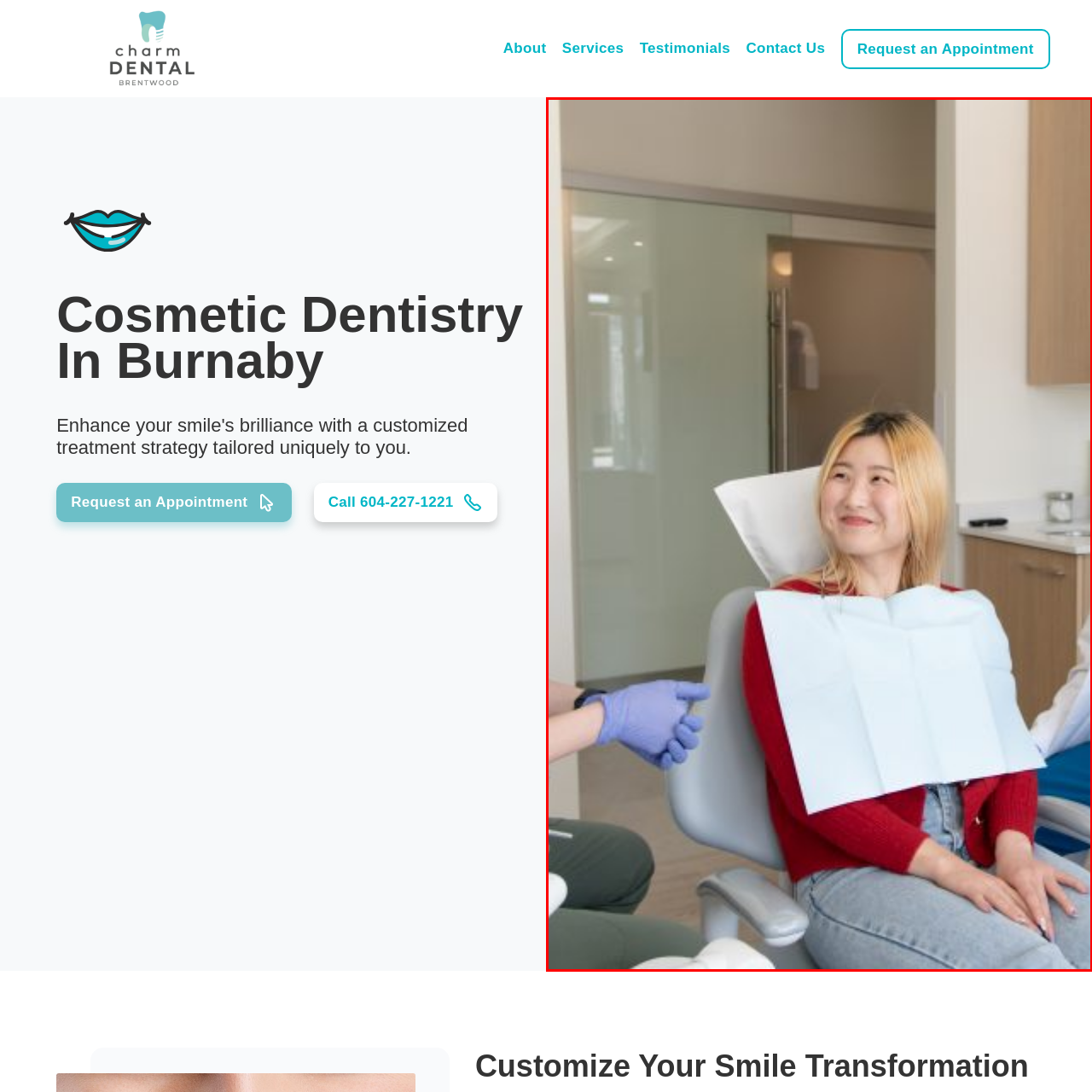Is the dental professional touching the woman?
Focus on the visual details within the red bounding box and provide an in-depth answer based on your observations.

Although the dental professional's hand is visible in the frame, the caption does not suggest that they are touching the woman, but rather engaging with her, possibly explaining the upcoming procedure or providing reassurance.